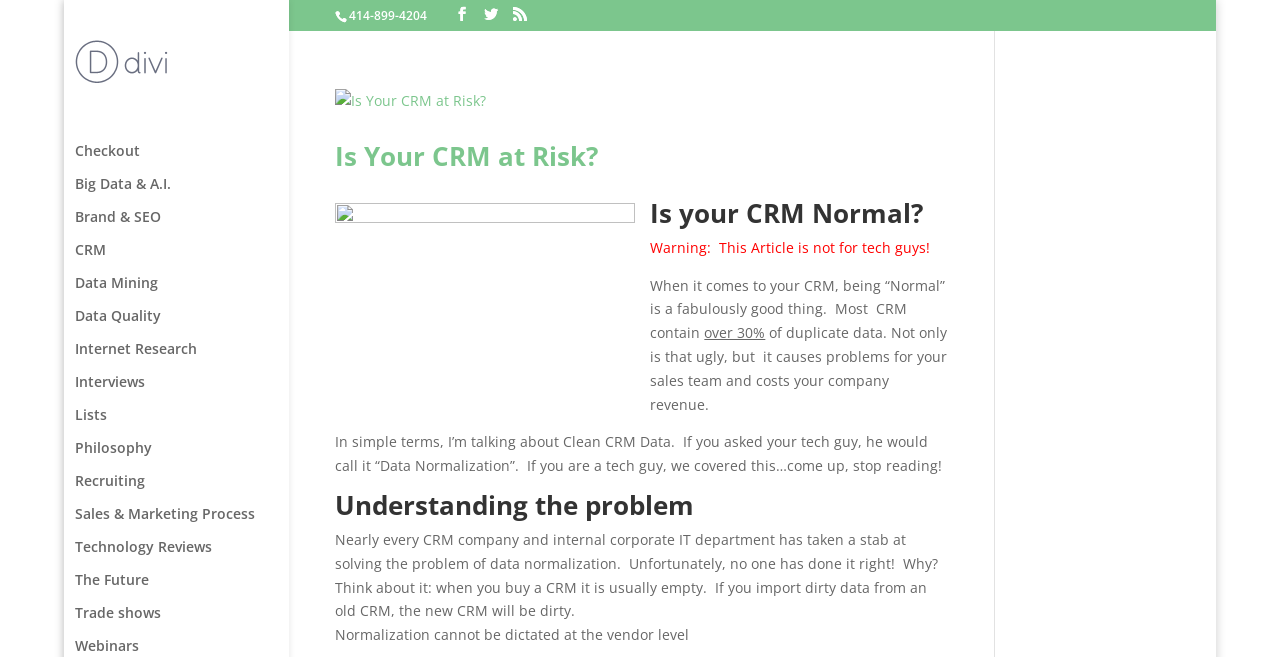What is the author's opinion about CRM vendors' solutions to data normalization?
Please give a detailed answer to the question using the information shown in the image.

The author's opinion is that no CRM vendor has successfully solved the problem of data normalization, which is stated in the static text element with a bounding box coordinate of [0.262, 0.807, 0.736, 0.944].